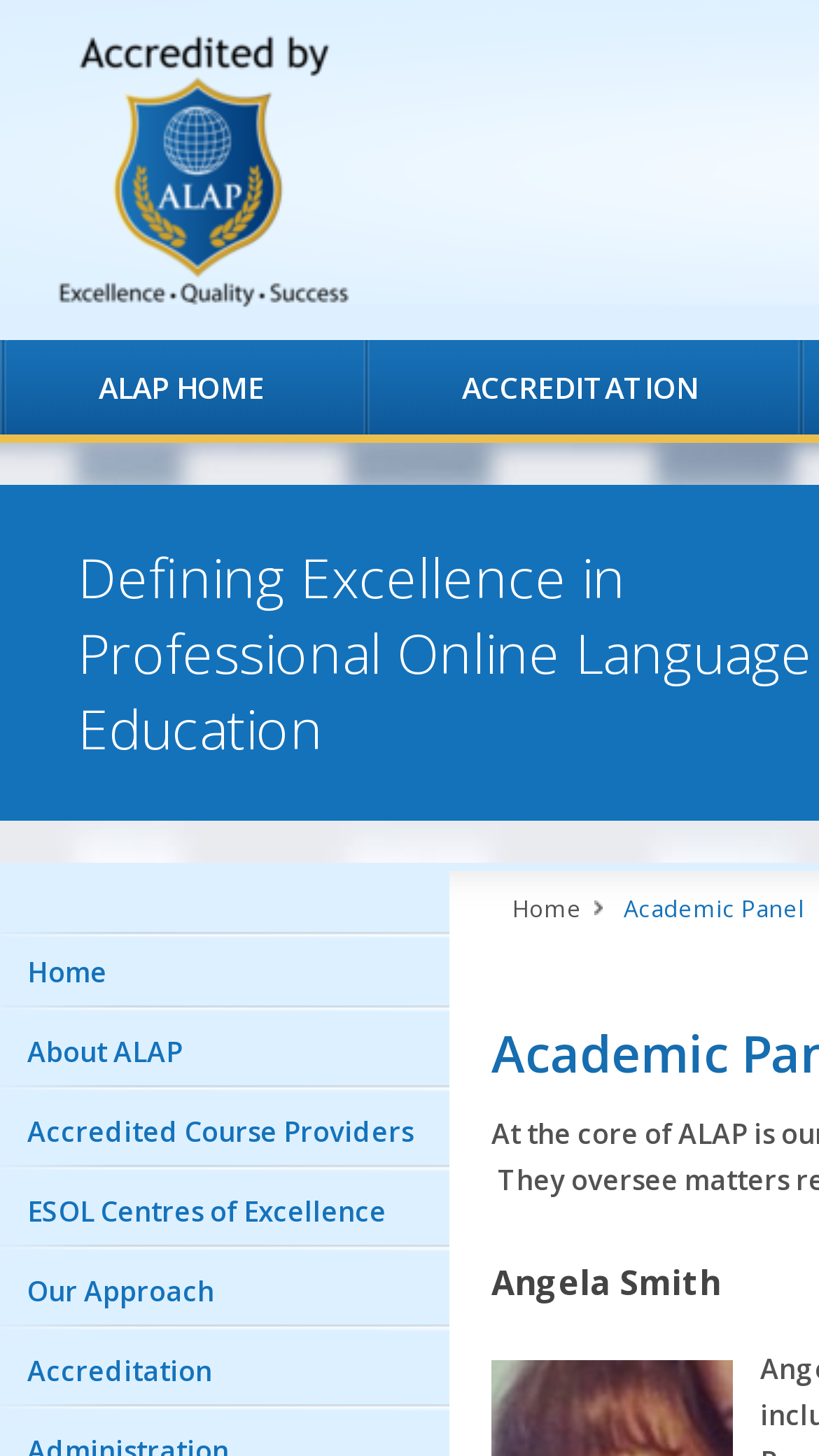How many links are there in the top navigation bar?
Could you answer the question in a detailed manner, providing as much information as possible?

I counted the number of link elements with y1 coordinates between 0.234 and 0.298, which are likely to be part of the top navigation bar. I found two links: 'ALAP HOME' and 'ACCREDITATION'.